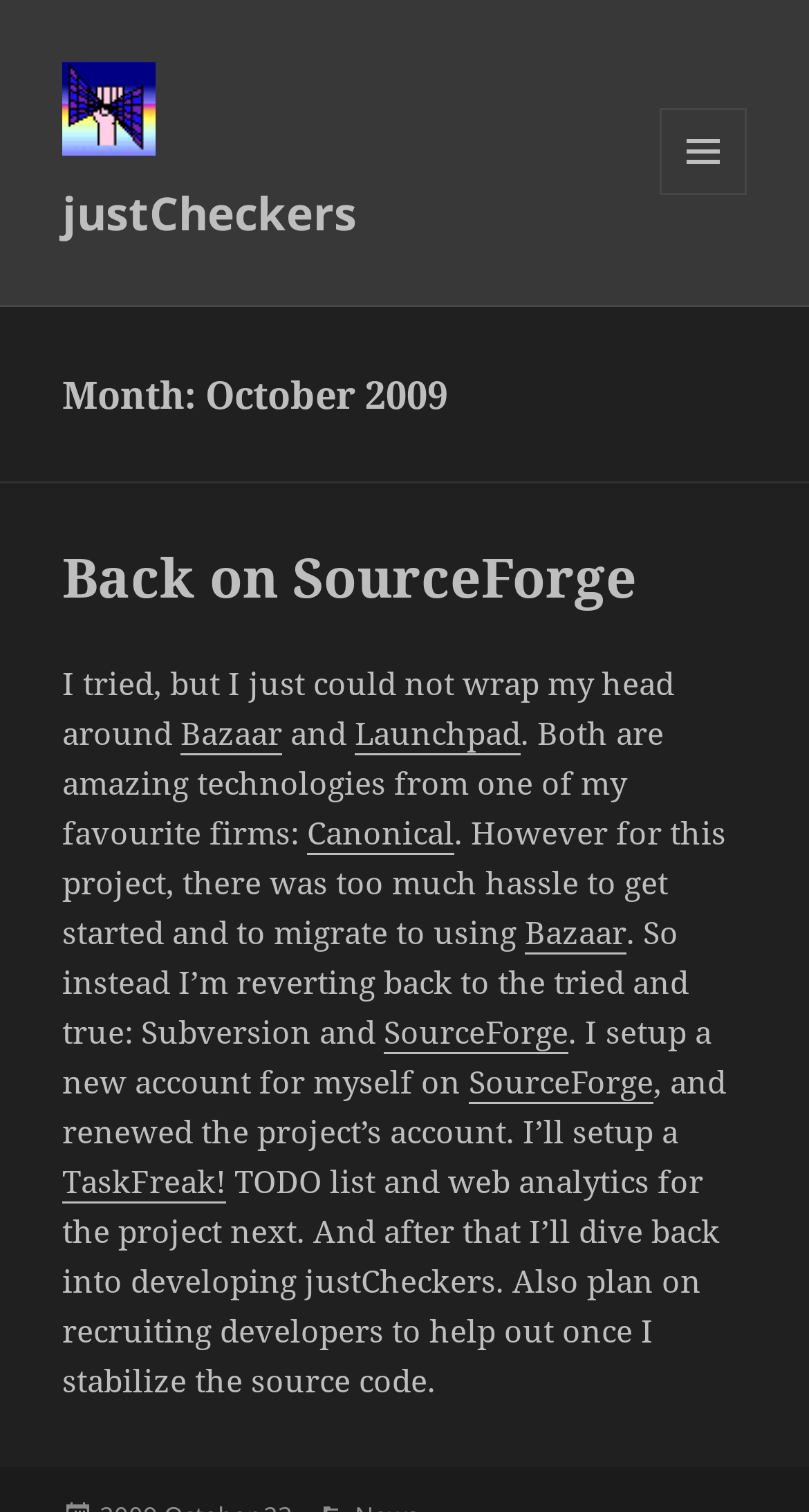Please locate the bounding box coordinates of the element that needs to be clicked to achieve the following instruction: "Sign in". The coordinates should be four float numbers between 0 and 1, i.e., [left, top, right, bottom].

None